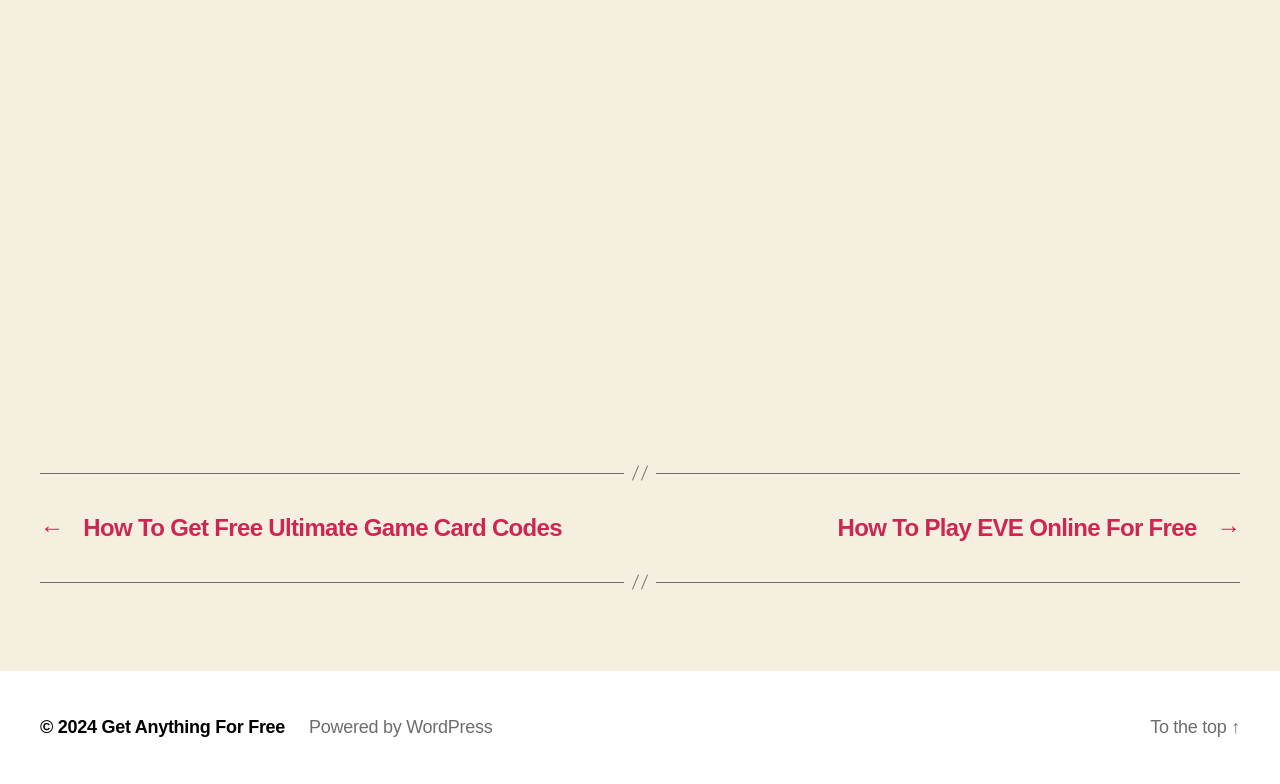Find the bounding box of the web element that fits this description: "Powered by WordPress".

[0.241, 0.914, 0.385, 0.94]